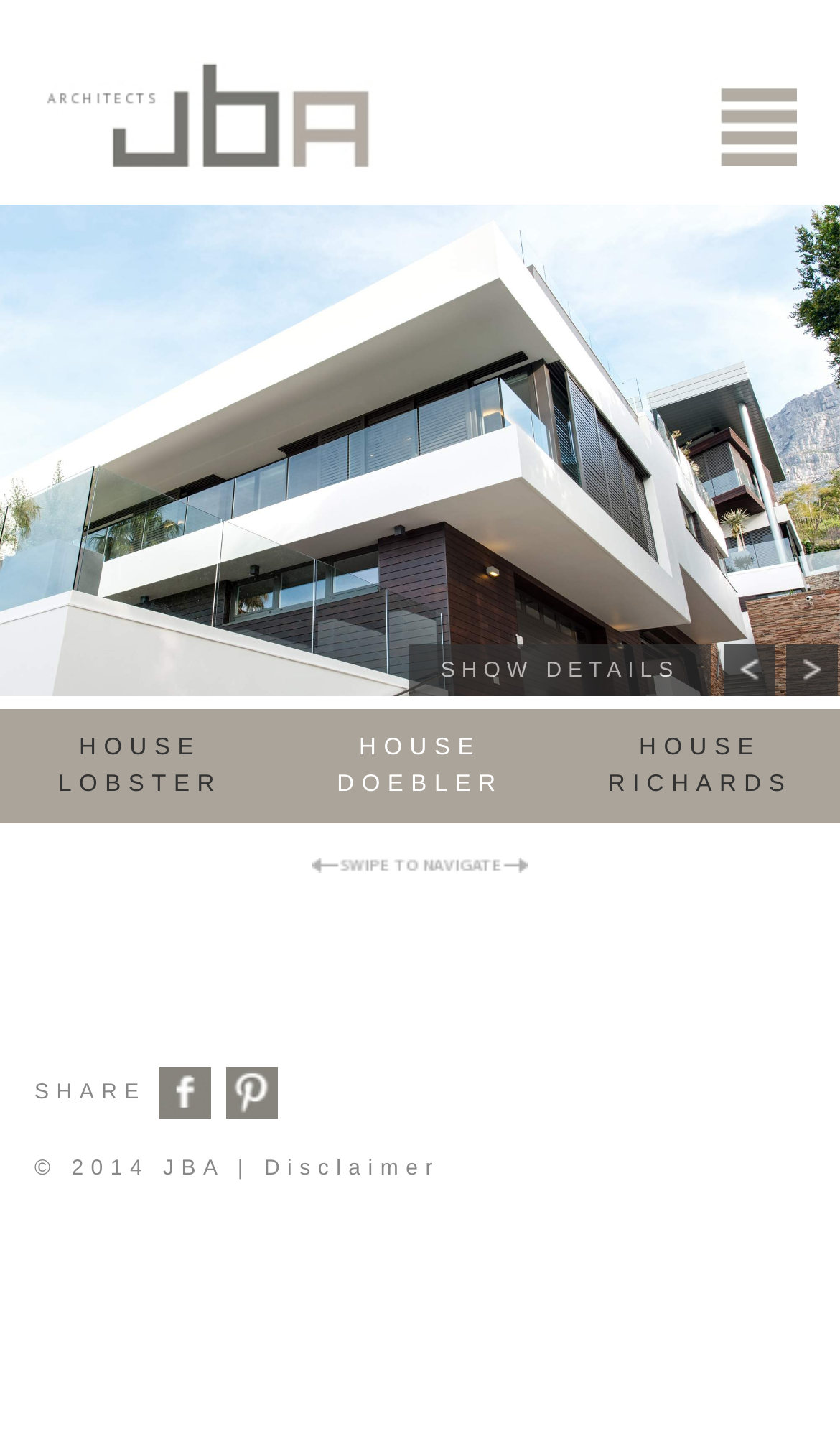Locate the bounding box coordinates of the item that should be clicked to fulfill the instruction: "Navigate to the next project".

[0.936, 0.45, 0.997, 0.486]